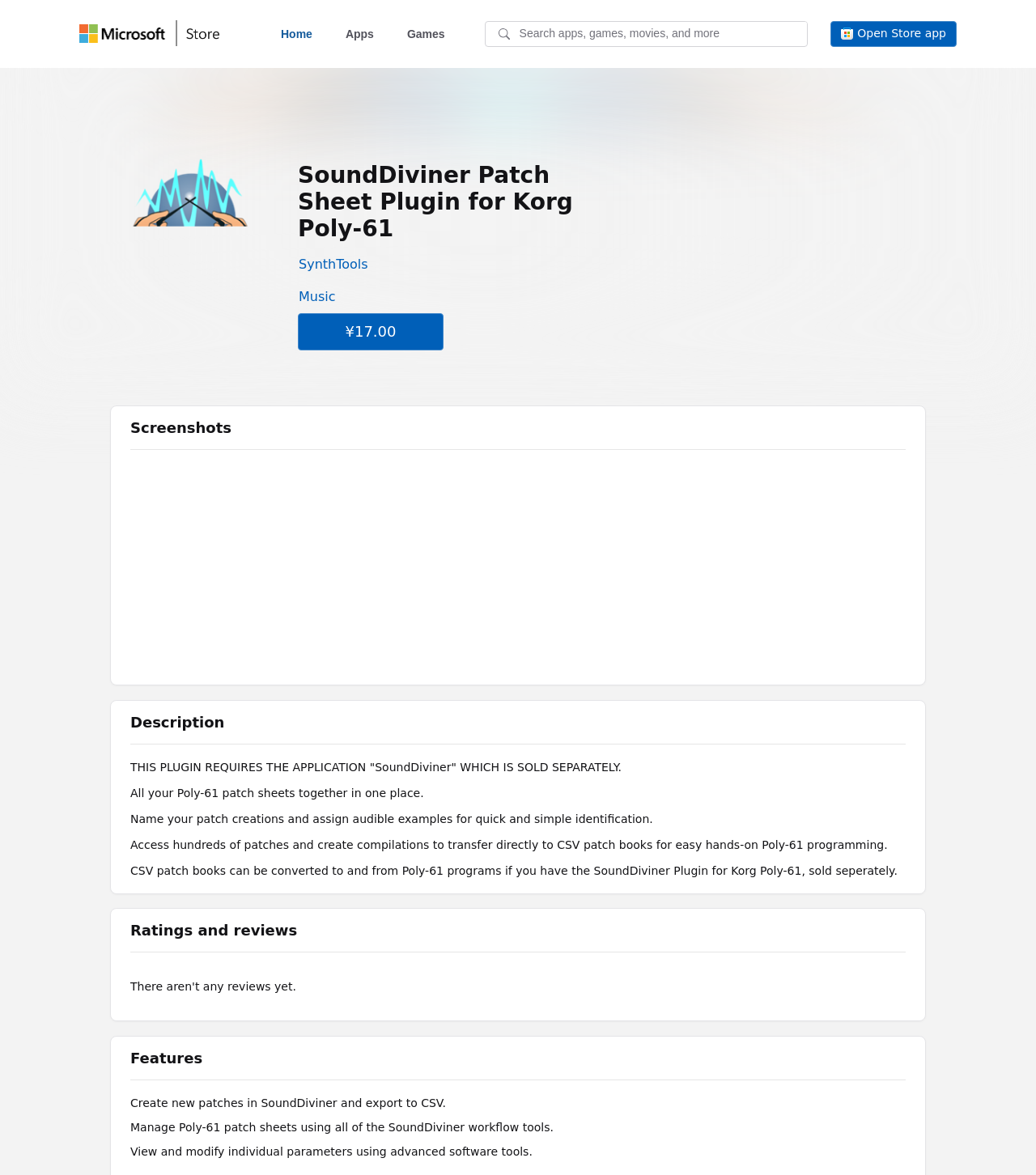What can be transferred directly to CSV patch books?
Please provide a comprehensive and detailed answer to the question.

I found the answer by looking at the static text element with the text 'Access hundreds of patches and create compilations to transfer directly to CSV patch books for easy hands-on Poly-61 programming.' which is located in the description section of the webpage.